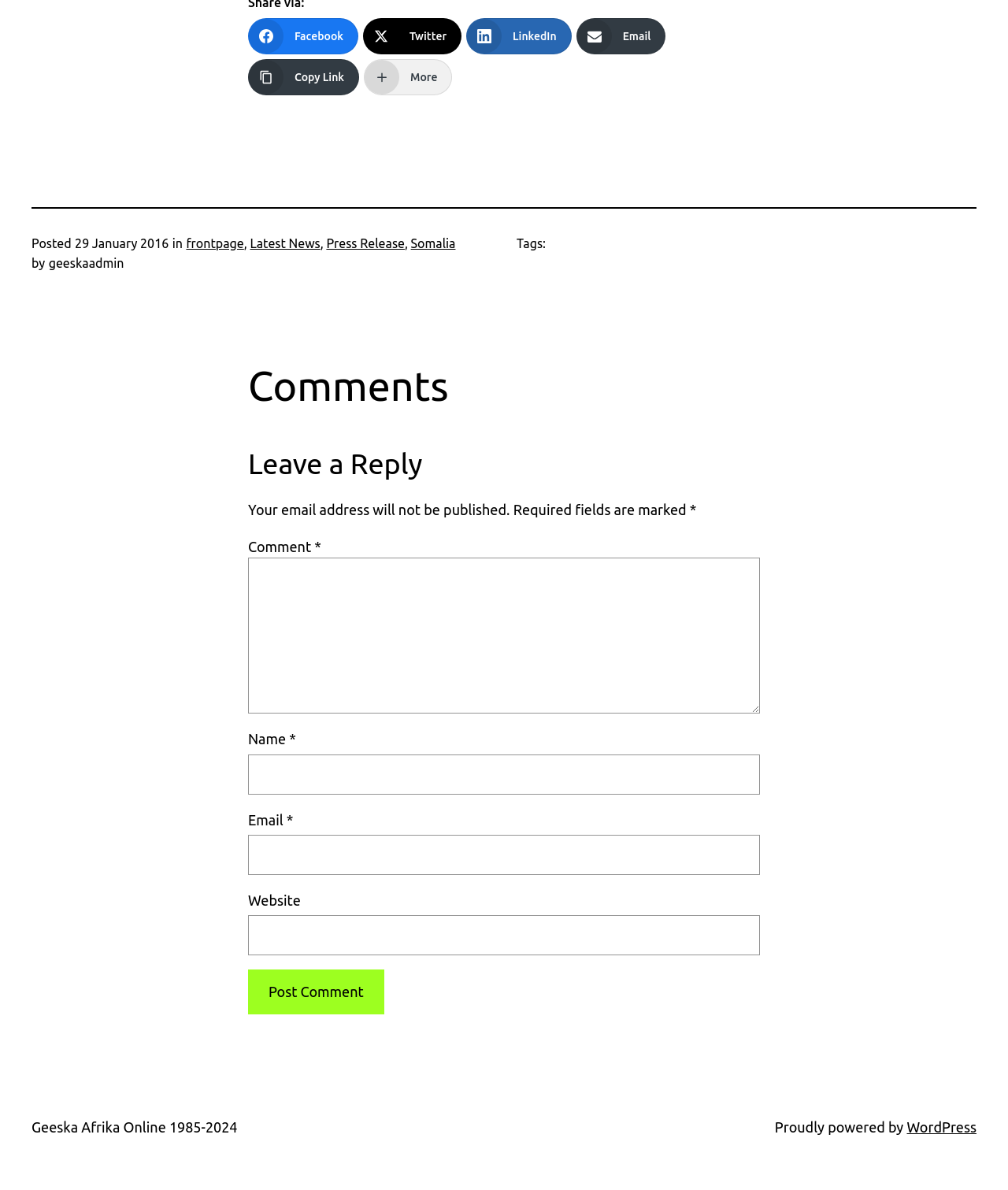How many social media links are available?
Can you give a detailed and elaborate answer to the question?

I counted the number of social media links at the top of the webpage, which are Facebook, Twitter, LinkedIn, and Email, so there are 4 social media links available.